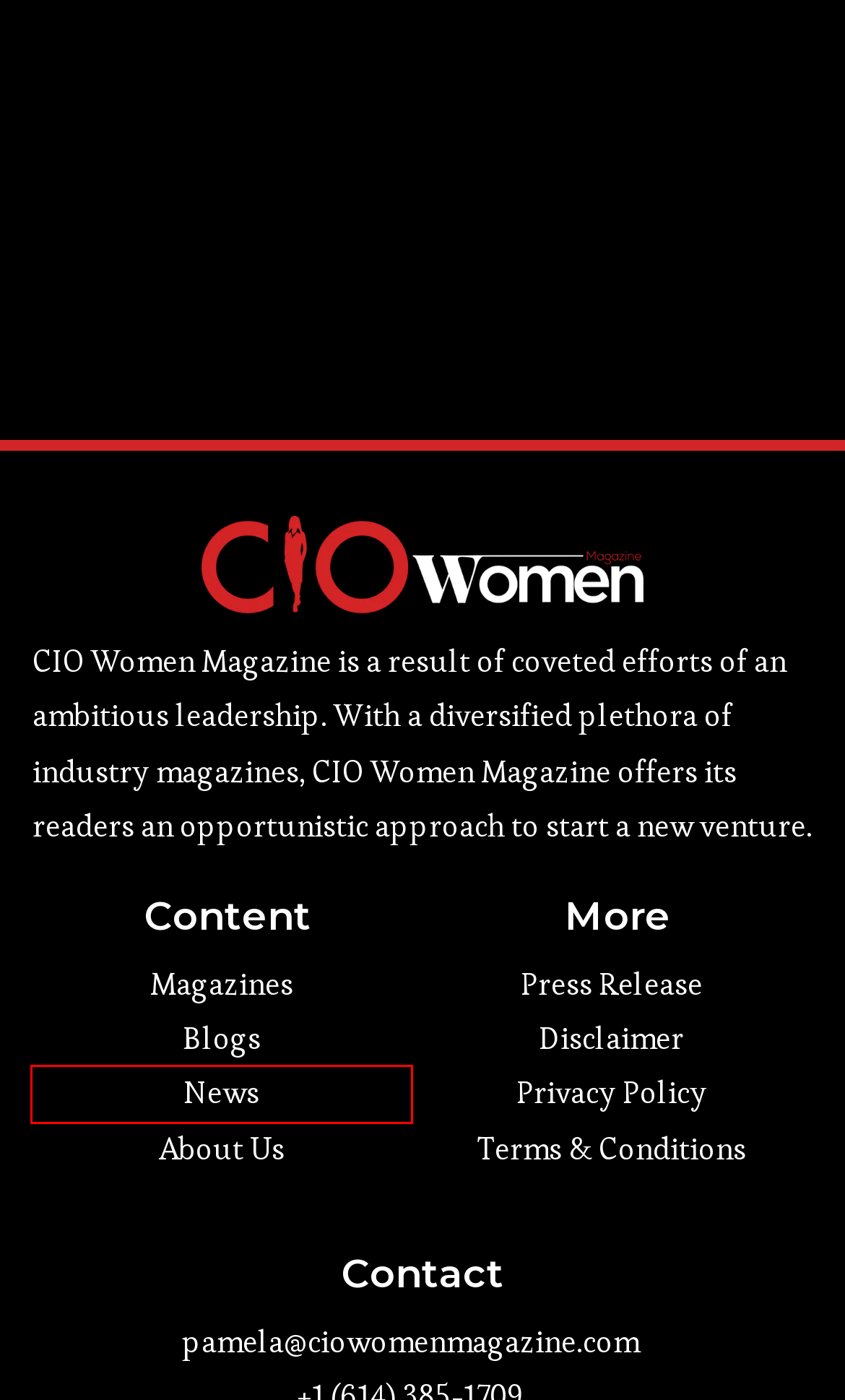Review the webpage screenshot and focus on the UI element within the red bounding box. Select the best-matching webpage description for the new webpage that follows after clicking the highlighted element. Here are the candidates:
A. News | CIO Women Magazine
B. Privacy Policy | CIO Women Magazine
C. Press Release | CIO Women Magazine
D. Terms & Conditions | CIO Women Magazine
E. Disclaimer | CIO Women Magazine
F. Business Magazine | CIO Women Magazine
G. CIO Women Magazine Blogs | Top Blogs on Women Entrepreneurs
H. About CIO Women Magazine | Best Business Magazine for Women

A